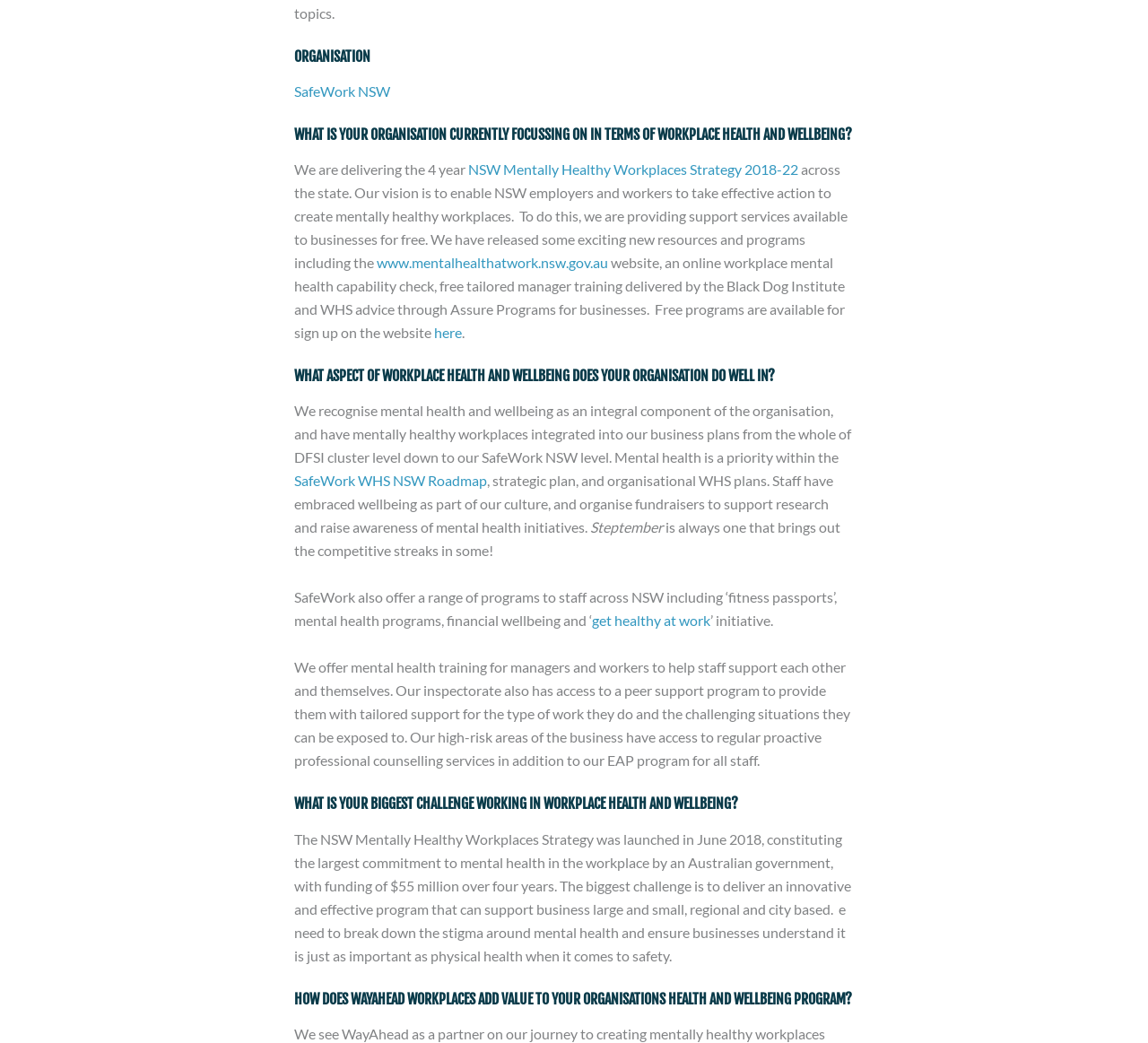Answer succinctly with a single word or phrase:
What is the role of the Black Dog Institute?

Providing manager training